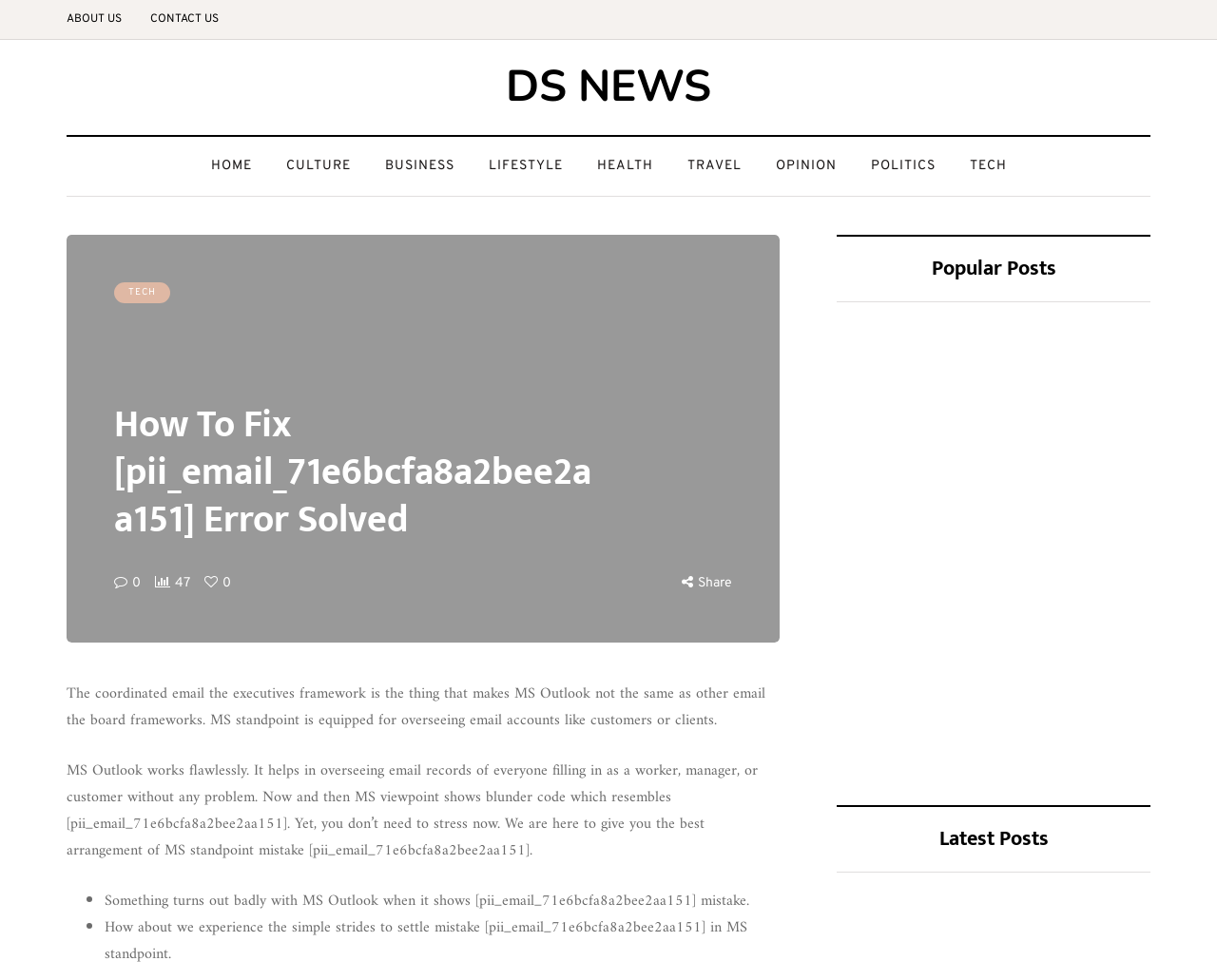What is the error code mentioned on the webpage?
Please provide a single word or phrase answer based on the image.

[pii_email_71e6bcfa8a2bee2aa151]